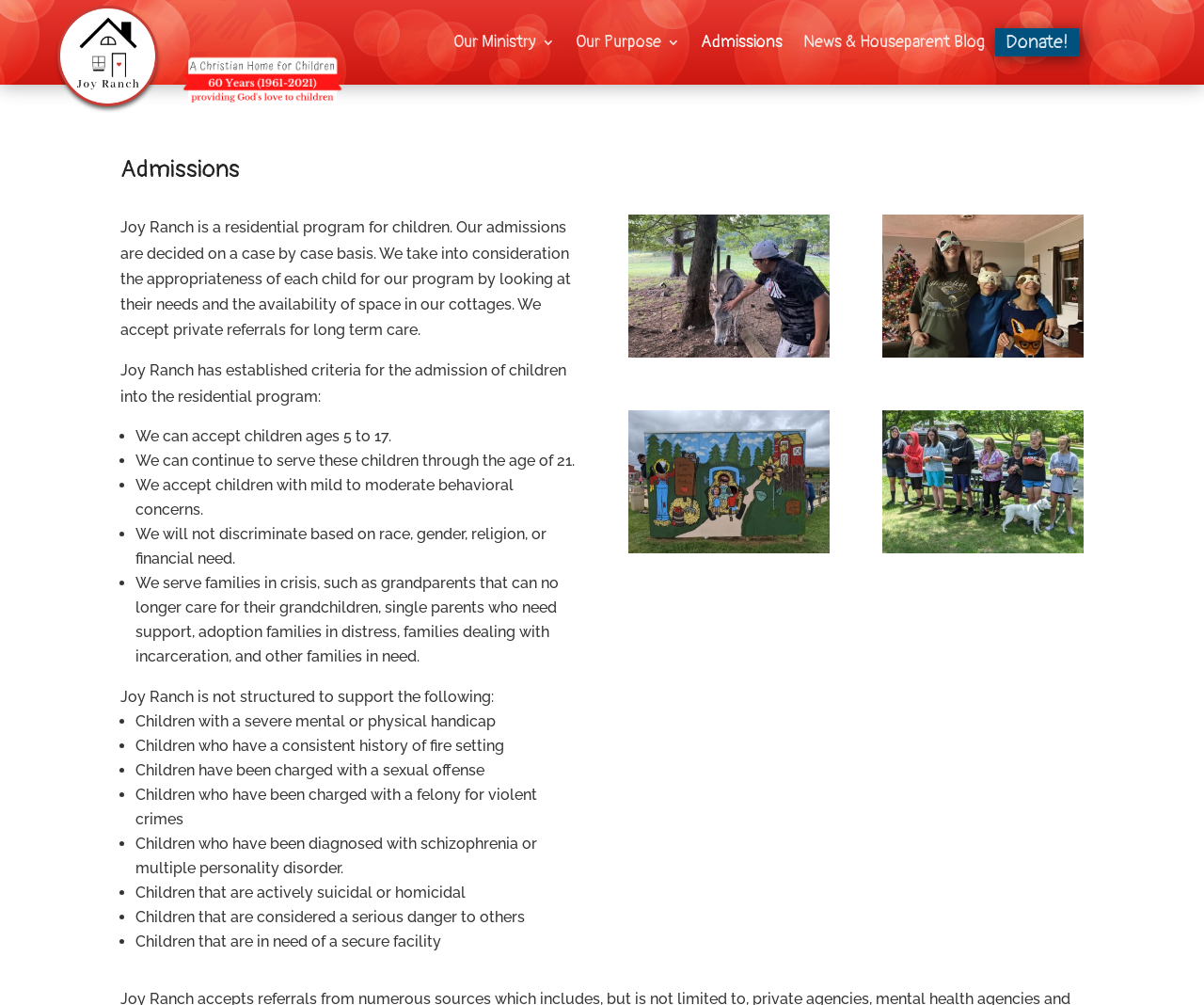Predict the bounding box coordinates of the UI element that matches this description: "title="summer-food"". The coordinates should be in the format [left, top, right, bottom] with each value between 0 and 1.

[0.733, 0.537, 0.9, 0.554]